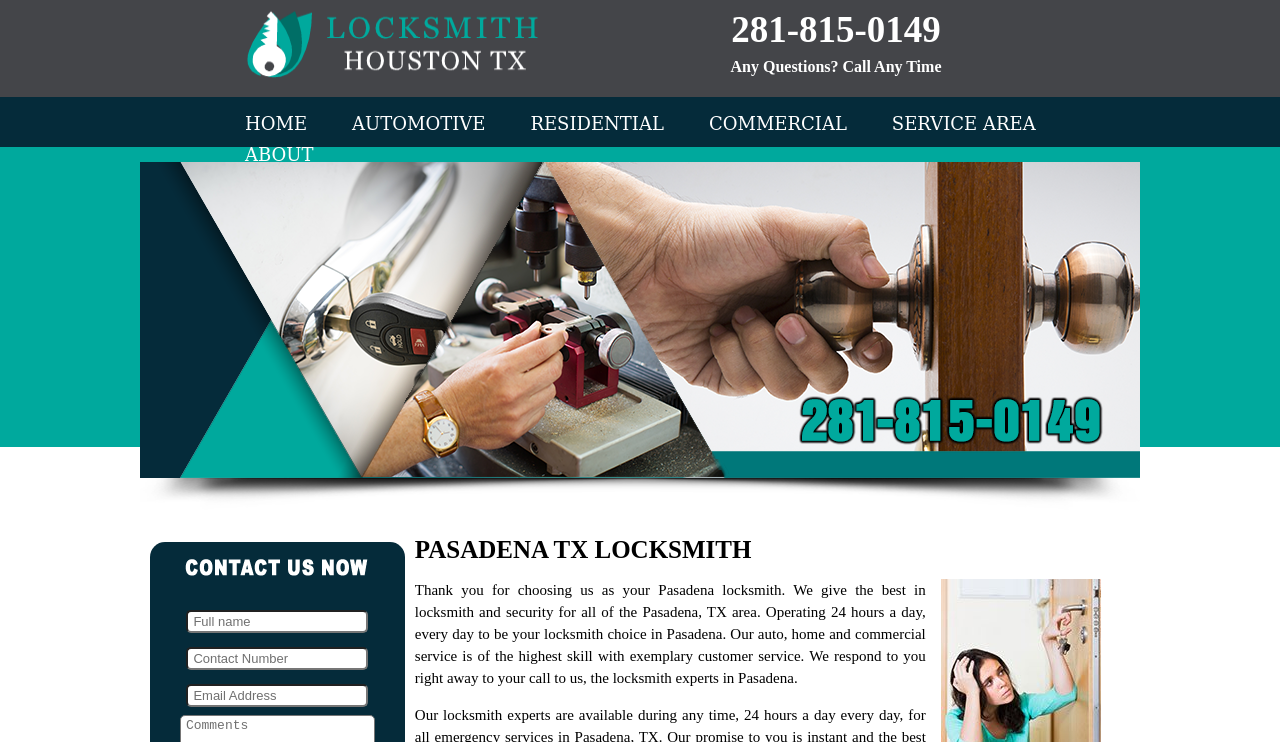Please determine the bounding box coordinates of the element to click on in order to accomplish the following task: "Contact us now". Ensure the coordinates are four float numbers ranging from 0 to 1, i.e., [left, top, right, bottom].

[0.139, 0.732, 0.295, 0.806]